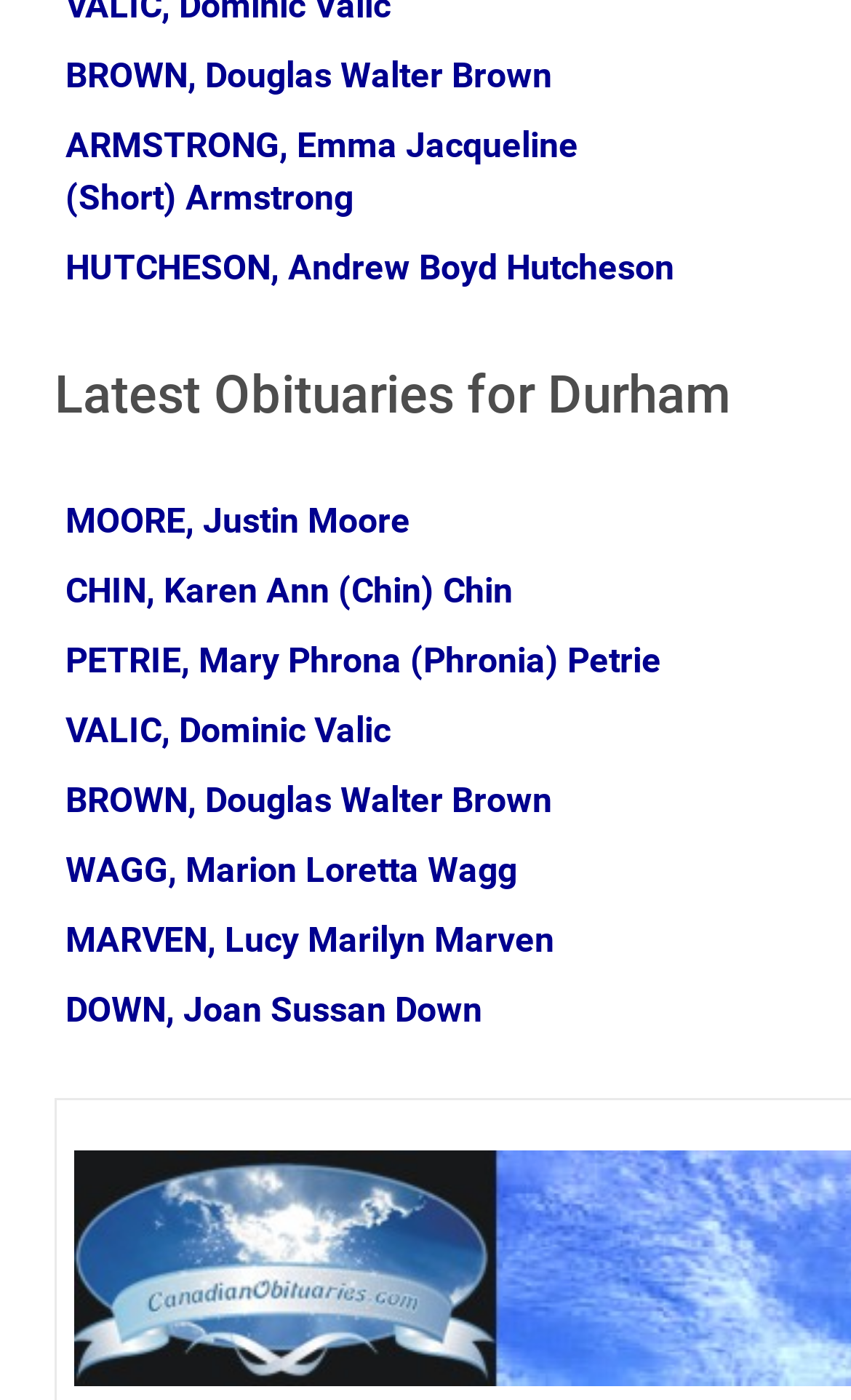Analyze the image and answer the question with as much detail as possible: 
How many obituaries are listed on this page?

There are 10 links on the webpage, each with a name, which are likely the obituaries listed on this page.